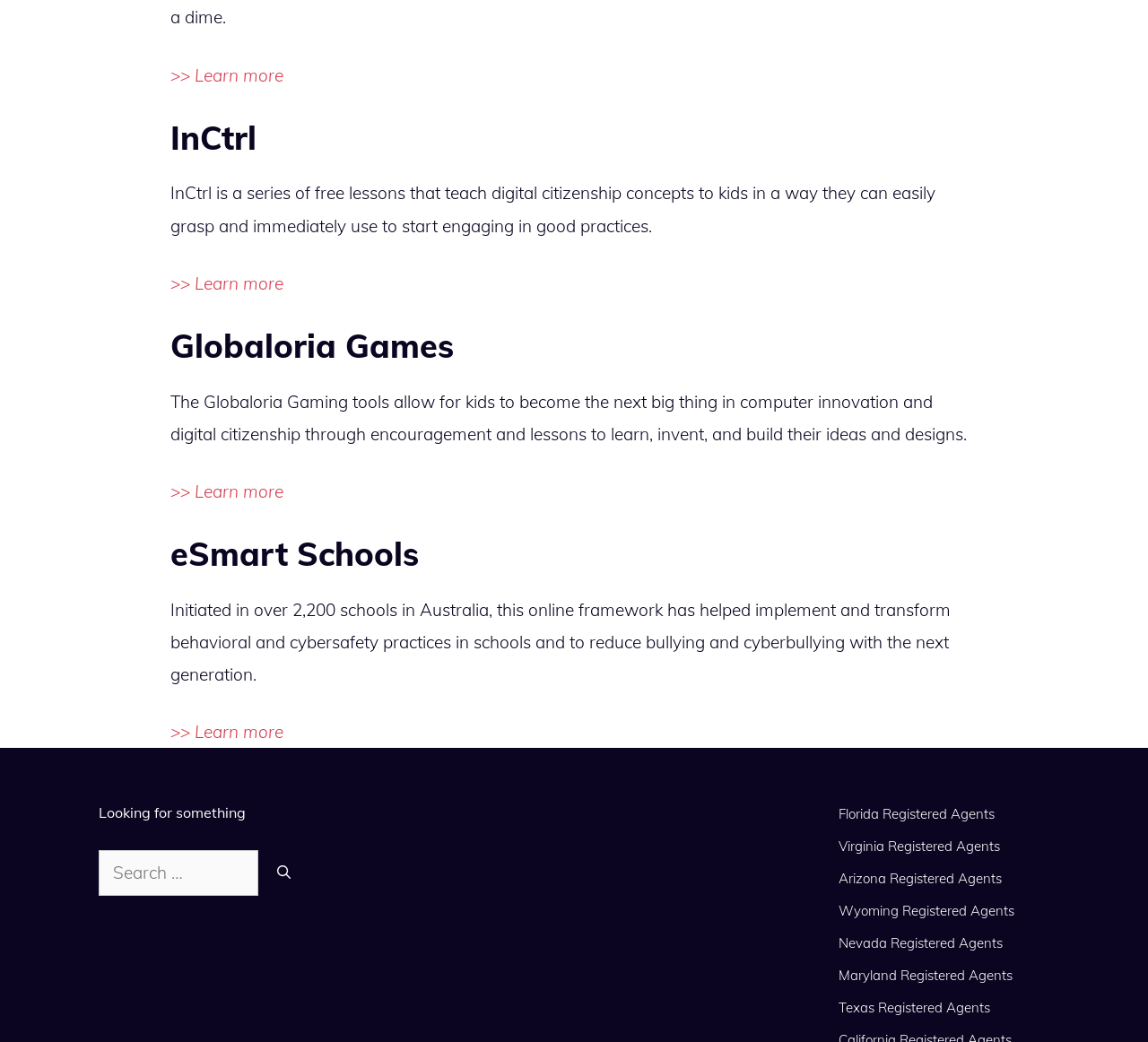What are the states listed for Registered Agents?
Give a one-word or short phrase answer based on the image.

Six states